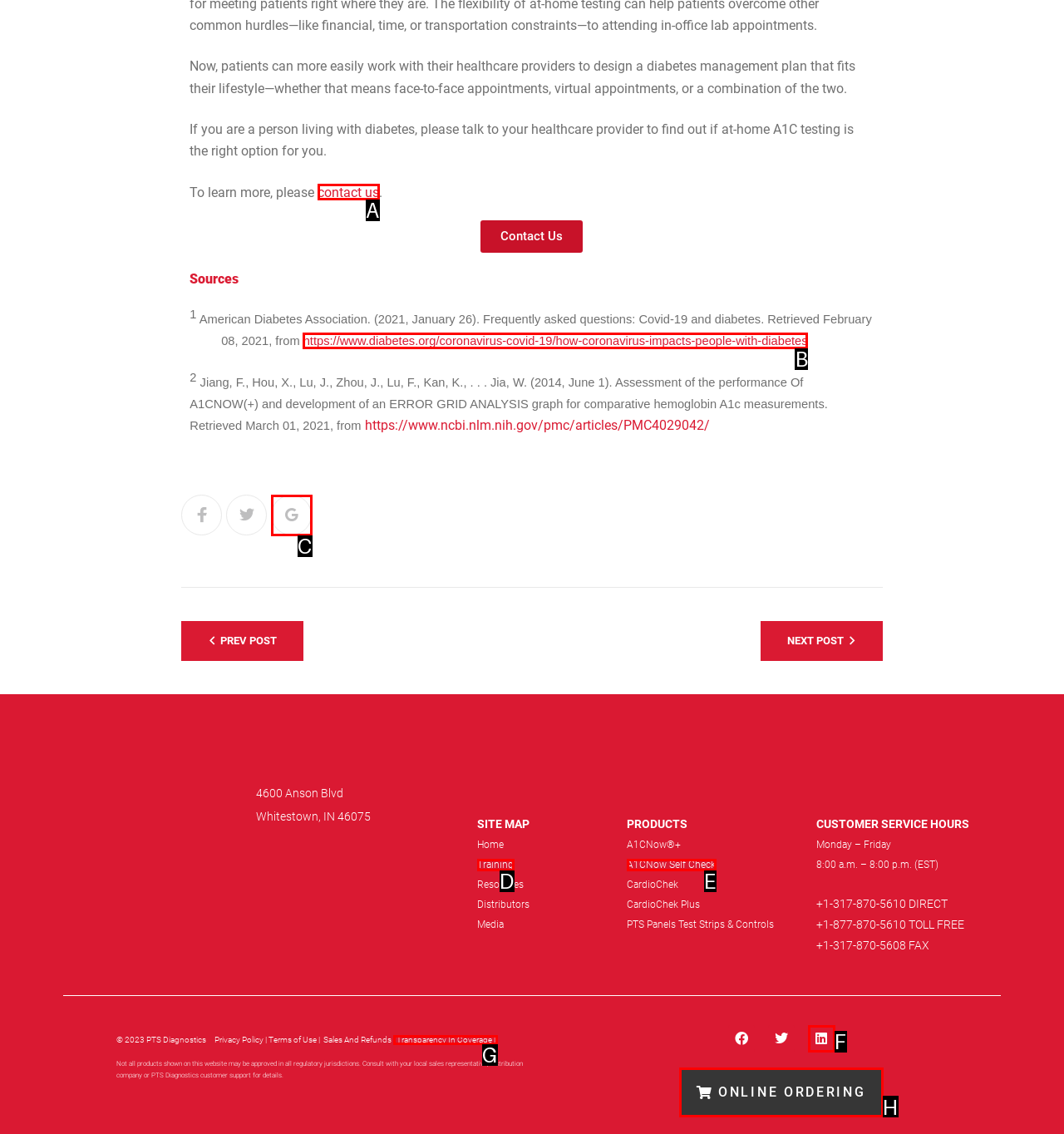For the task: Click the 'Sign in' link, tell me the letter of the option you should click. Answer with the letter alone.

None